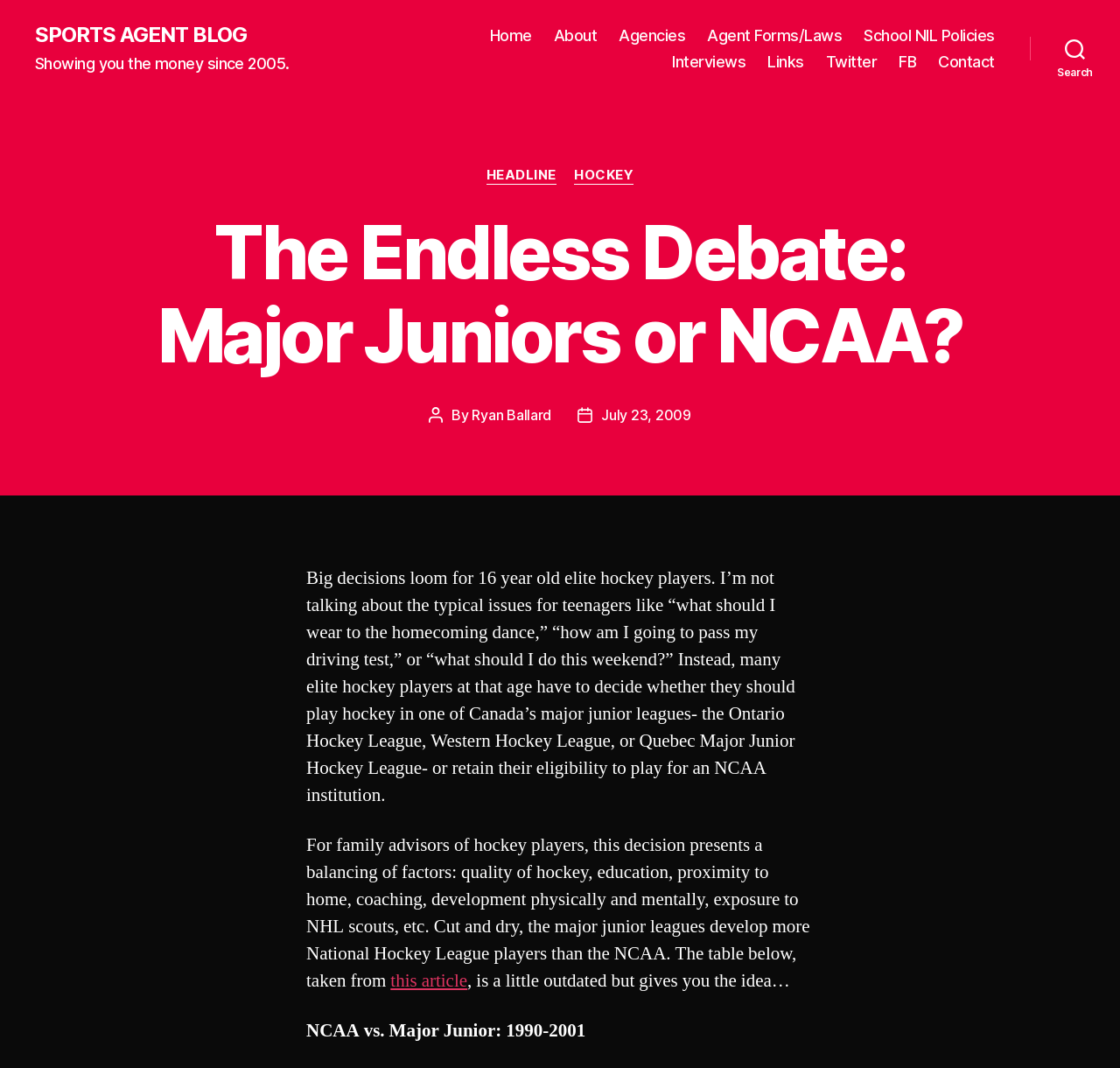Please identify the bounding box coordinates of the element's region that should be clicked to execute the following instruction: "Click on the 'Home' link". The bounding box coordinates must be four float numbers between 0 and 1, i.e., [left, top, right, bottom].

[0.437, 0.025, 0.475, 0.042]